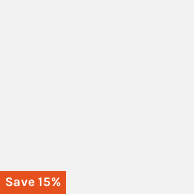What type of product is likely on sale?
From the image, respond using a single word or phrase.

trading card game booster packs